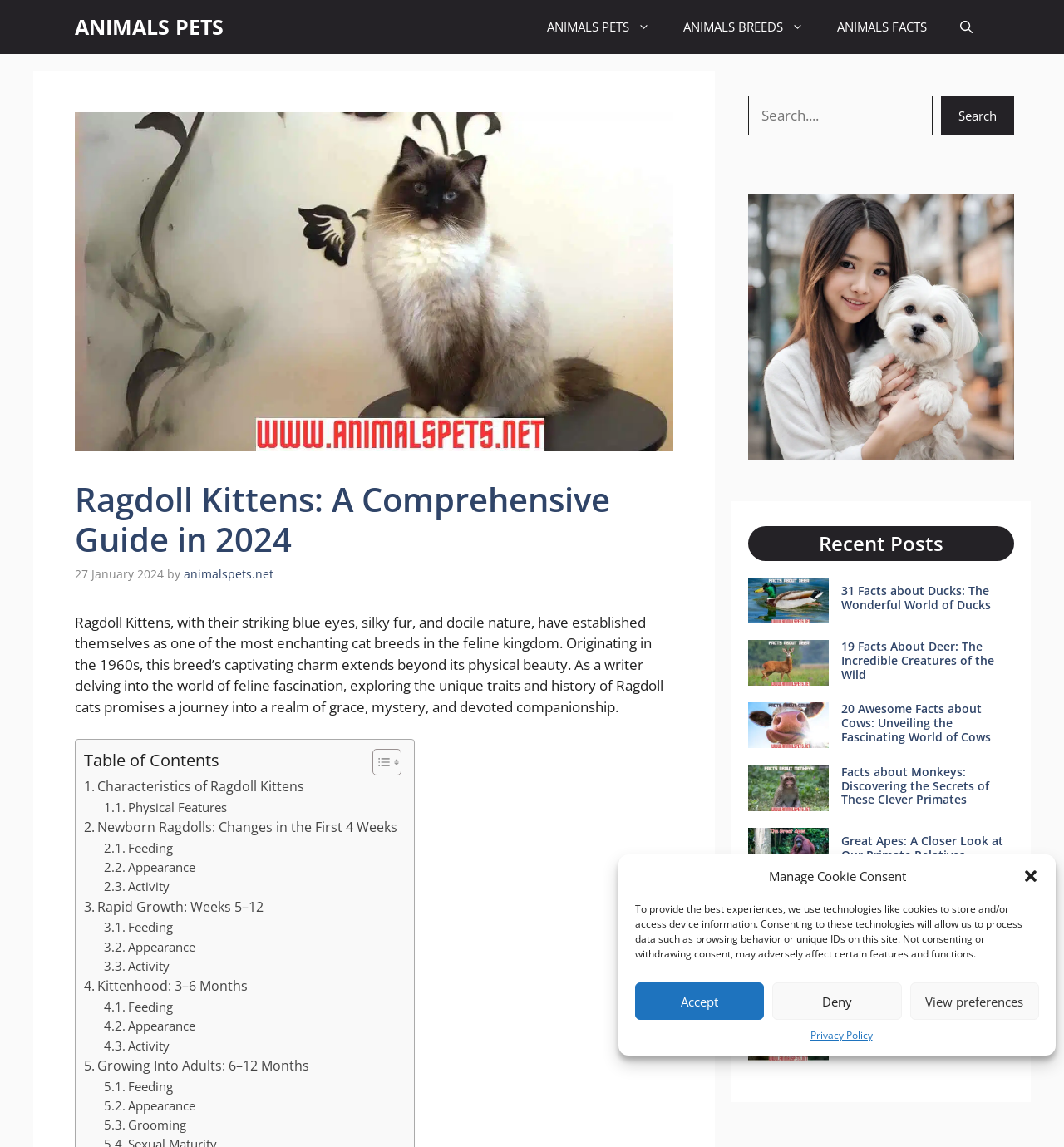Please find the bounding box coordinates in the format (top-left x, top-left y, bottom-right x, bottom-right y) for the given element description. Ensure the coordinates are floating point numbers between 0 and 1. Description: Growing Into Adults: 6–12 Months

[0.079, 0.92, 0.291, 0.939]